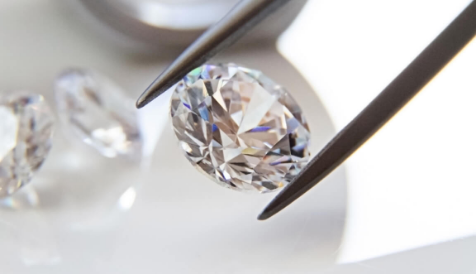What is the context of the image? Examine the screenshot and reply using just one word or a brief phrase.

Discussion on diamonds